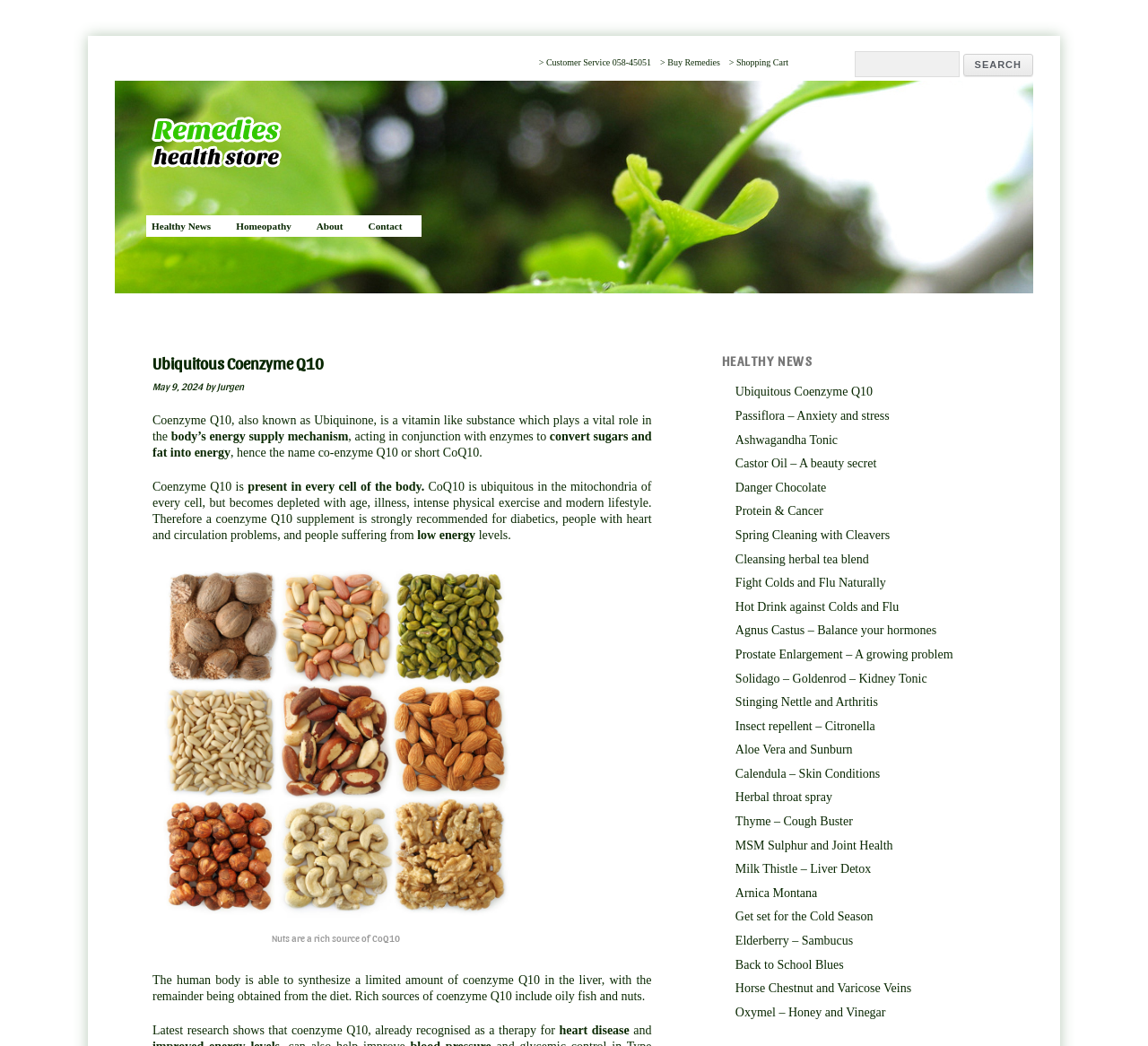Extract the bounding box coordinates for the HTML element that matches this description: "Privacy Policy". The coordinates should be four float numbers between 0 and 1, i.e., [left, top, right, bottom].

None